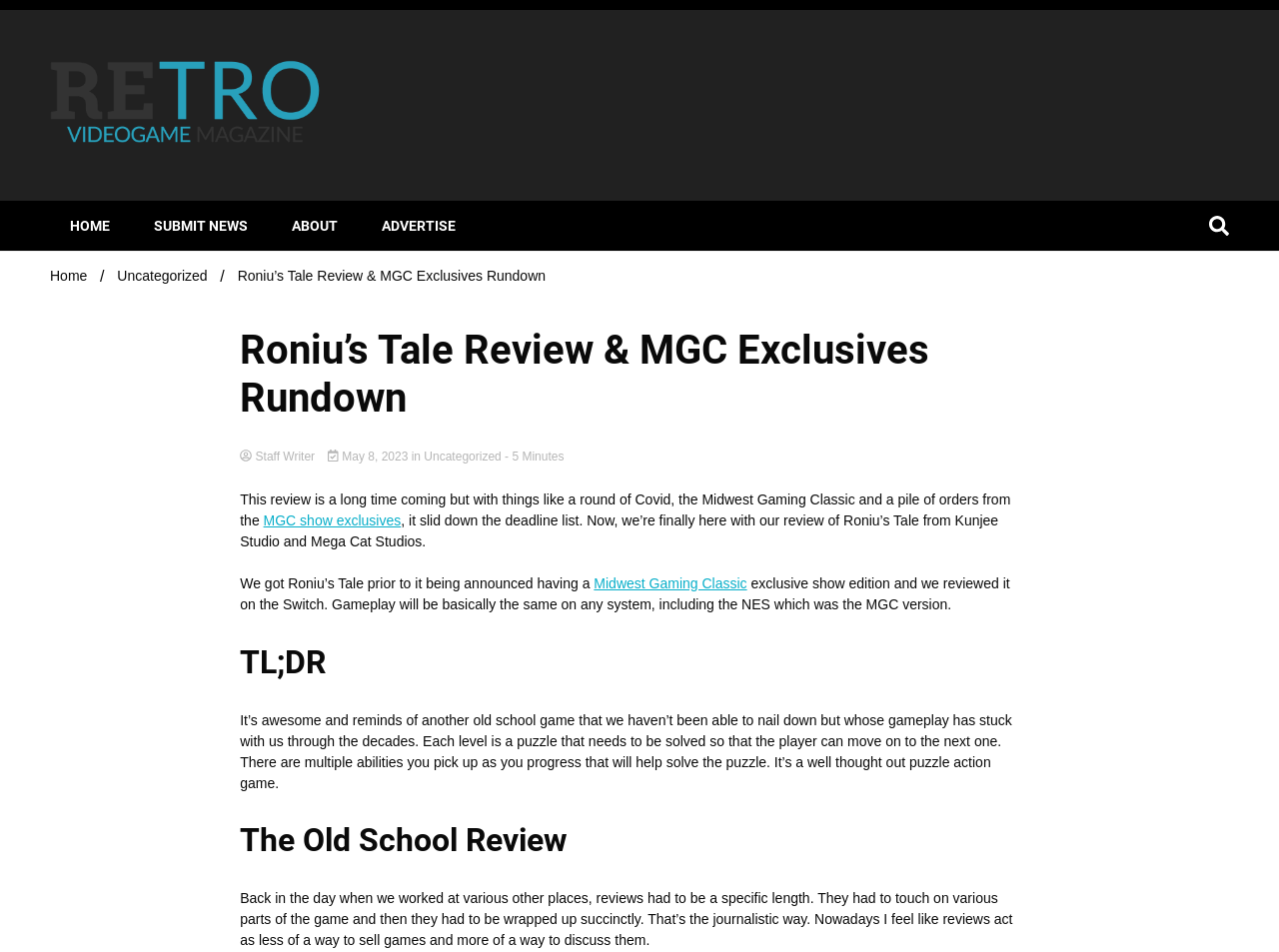Answer this question in one word or a short phrase: What is the type of game being reviewed?

puzzle action game